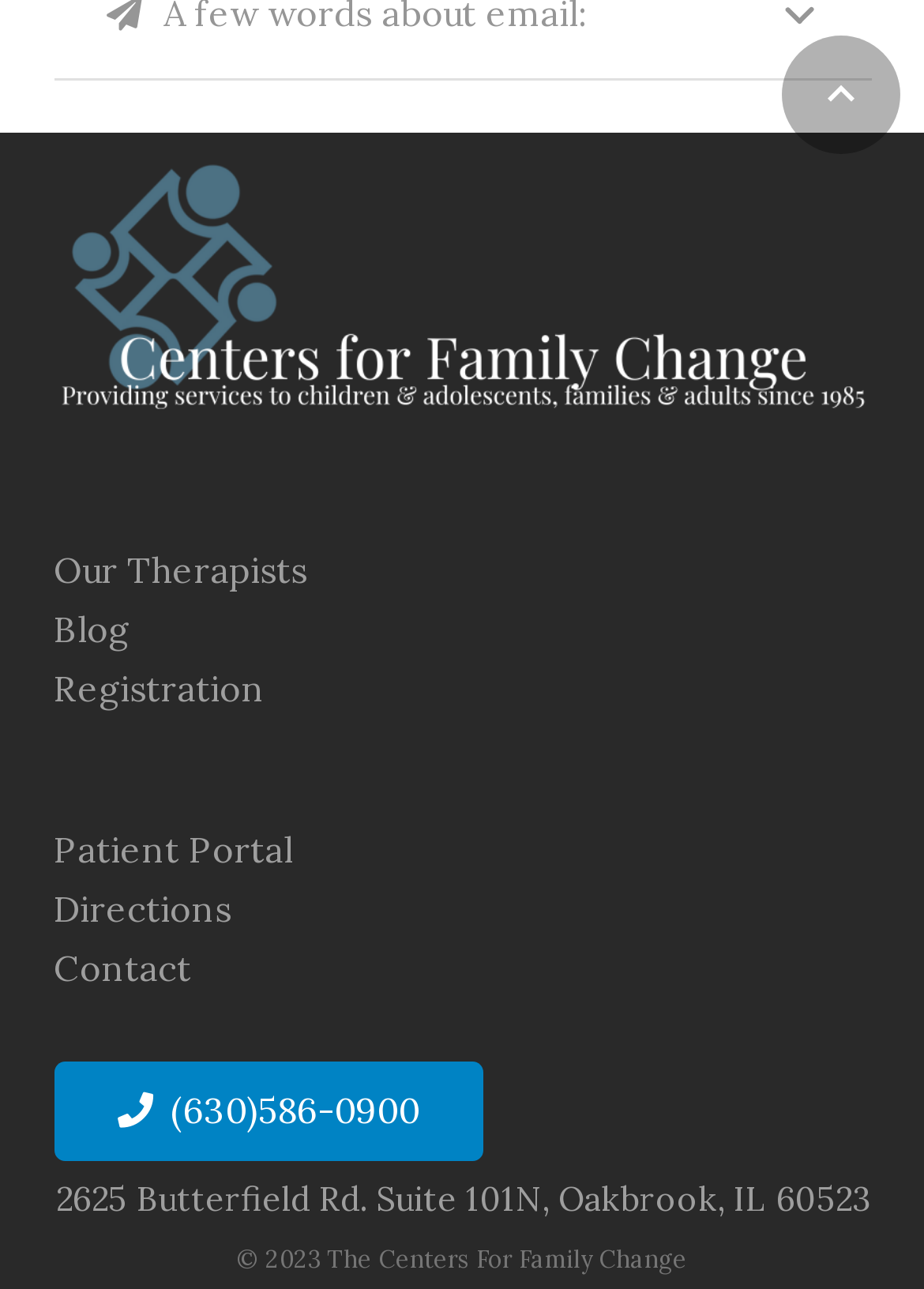What is the address of the Centers for Family Change?
Please answer the question with a single word or phrase, referencing the image.

2625 Butterfield Rd. Suite 101N, Oakbrook, IL 60523